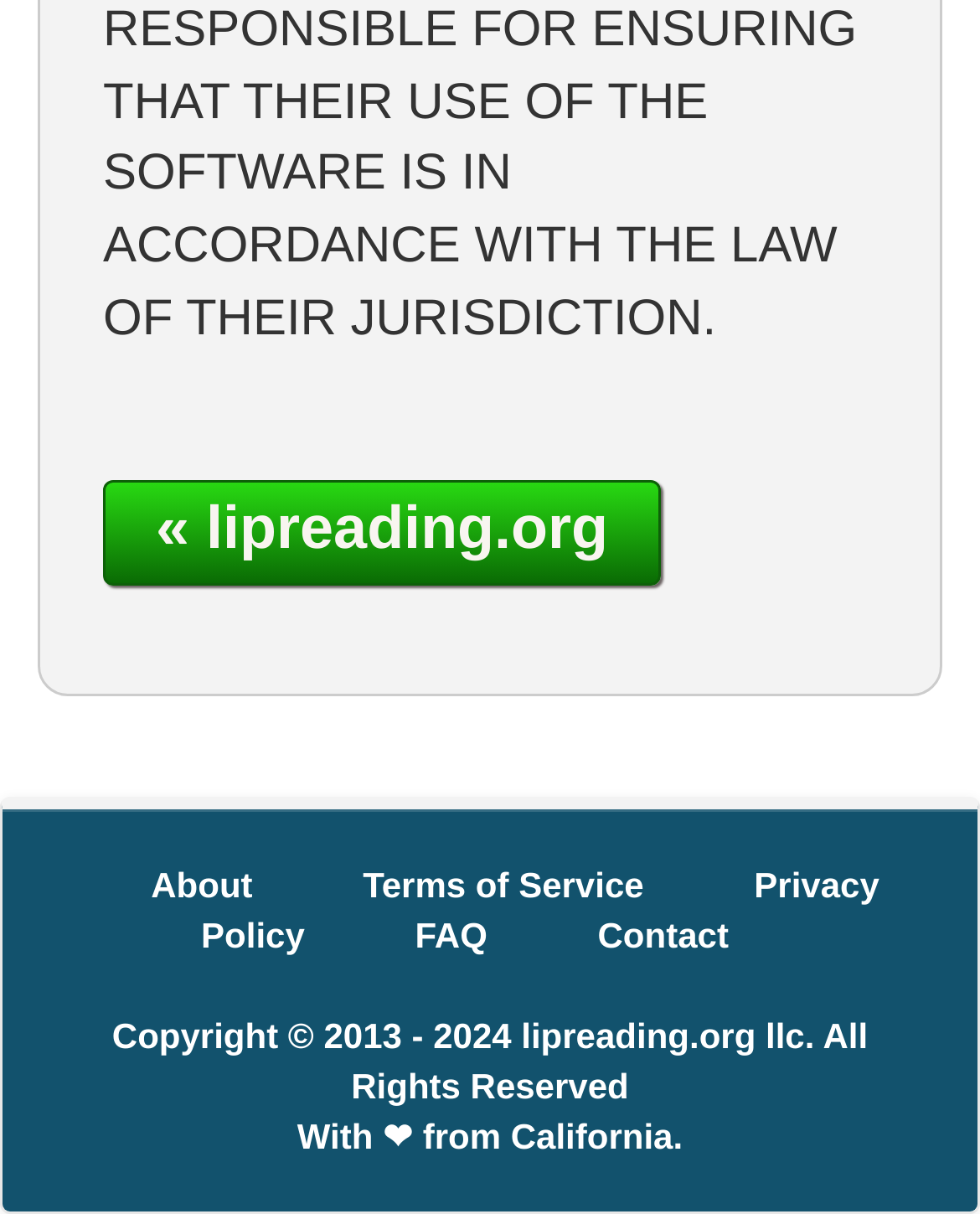Answer the question in one word or a short phrase:
What is the year range of the copyright?

2013 - 2024